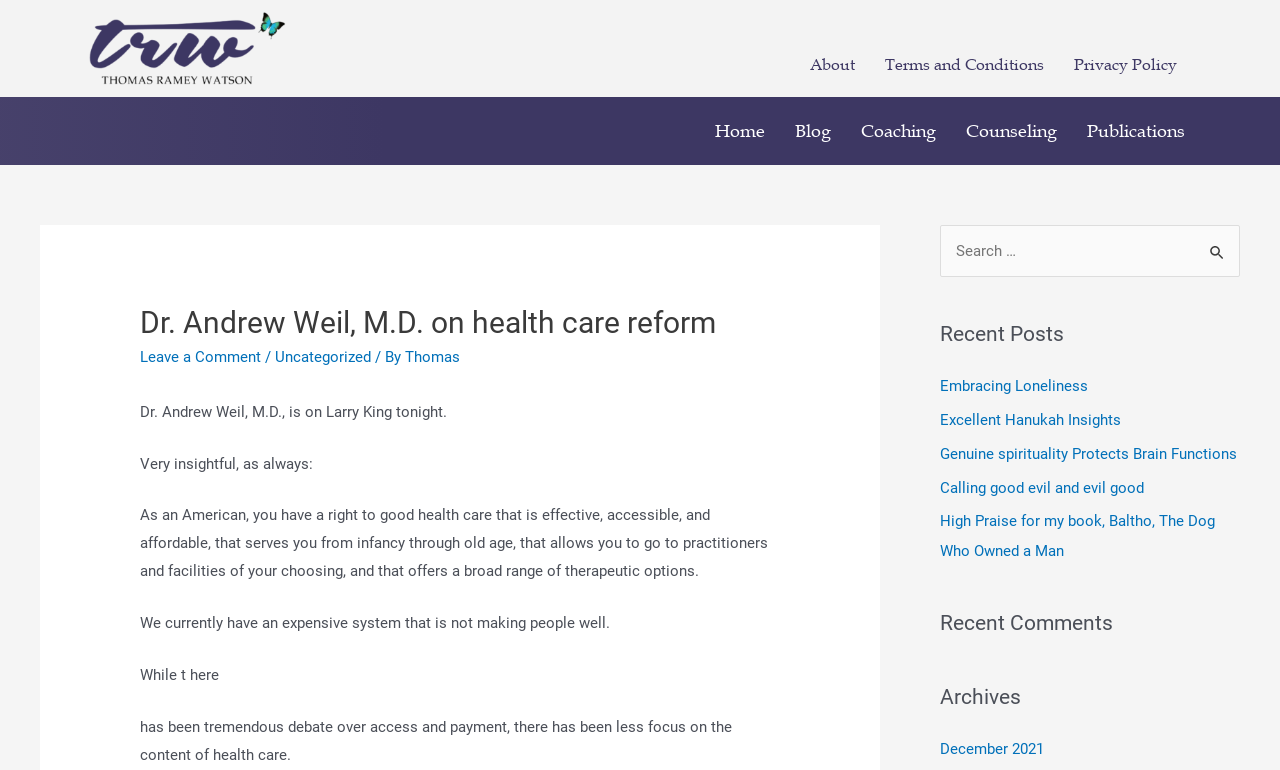Please find the bounding box coordinates of the clickable region needed to complete the following instruction: "View recent posts". The bounding box coordinates must consist of four float numbers between 0 and 1, i.e., [left, top, right, bottom].

[0.734, 0.49, 0.85, 0.514]